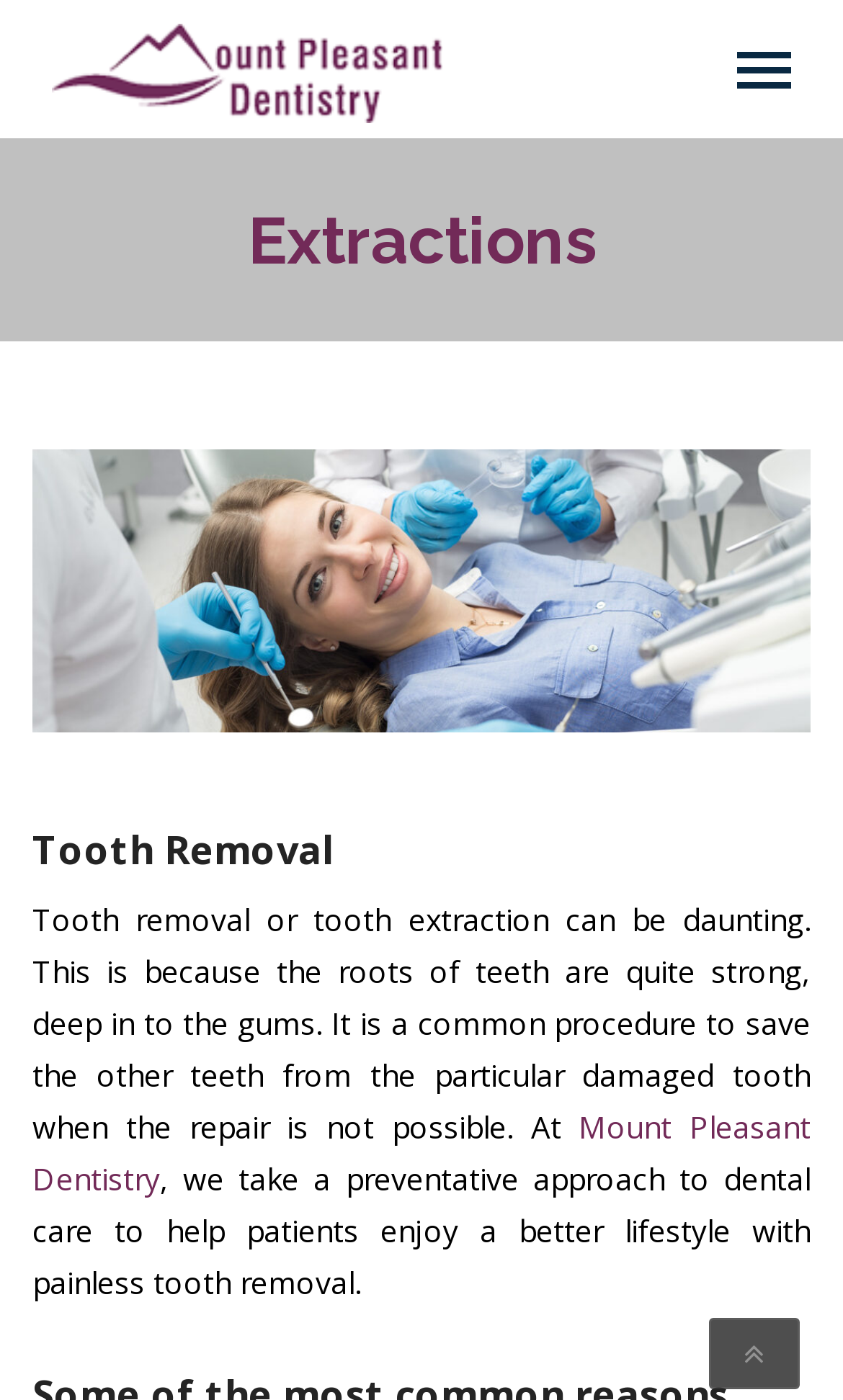Please study the image and answer the question comprehensively:
What is the purpose of tooth removal?

According to the text on the webpage, tooth removal or extraction is a common procedure to save the other teeth from the particular damaged tooth when the repair is not possible.